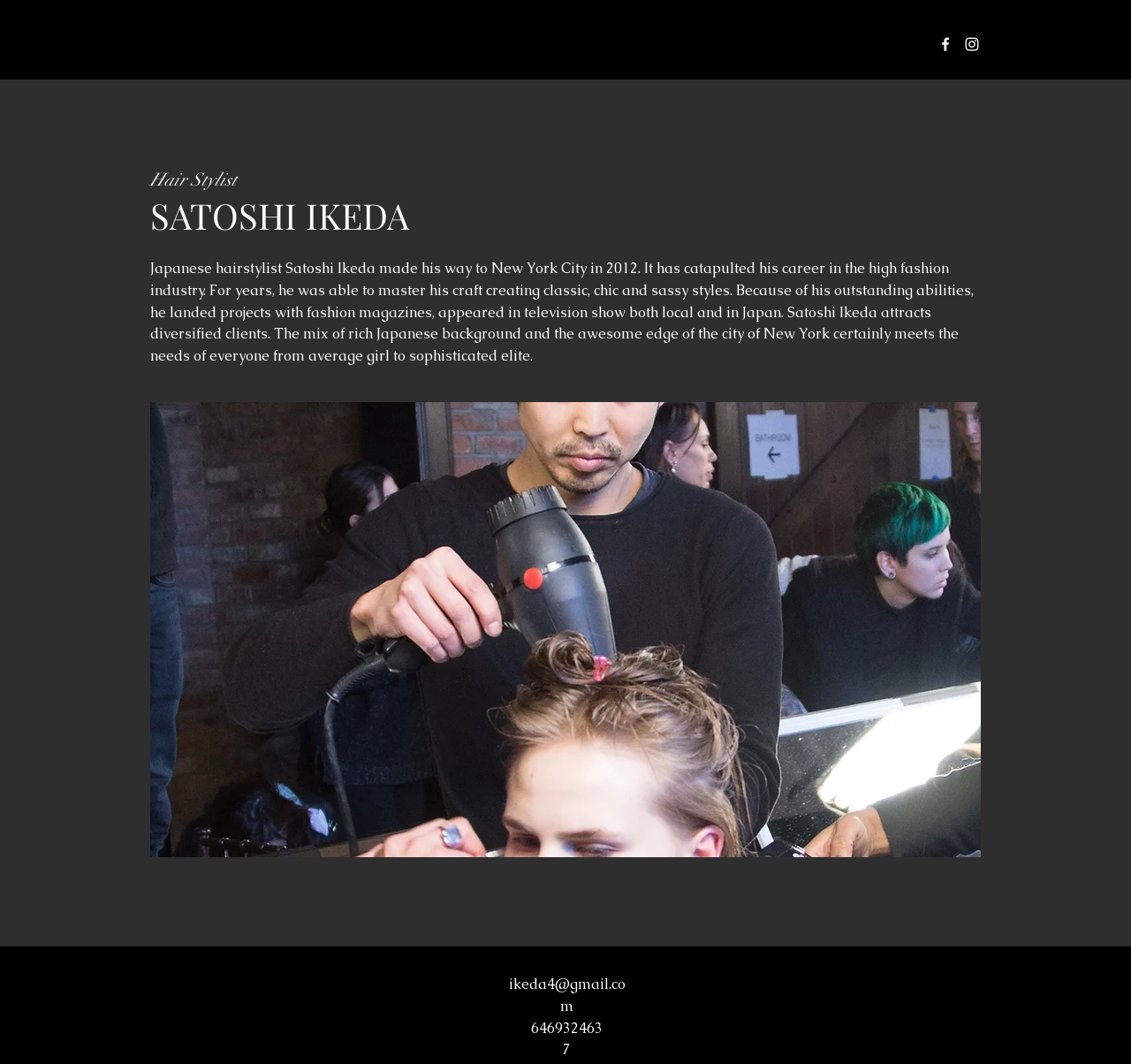Provide the bounding box coordinates of the HTML element this sentence describes: "ikeda4@gmail.com". The bounding box coordinates consist of four float numbers between 0 and 1, i.e., [left, top, right, bottom].

[0.45, 0.916, 0.553, 0.954]